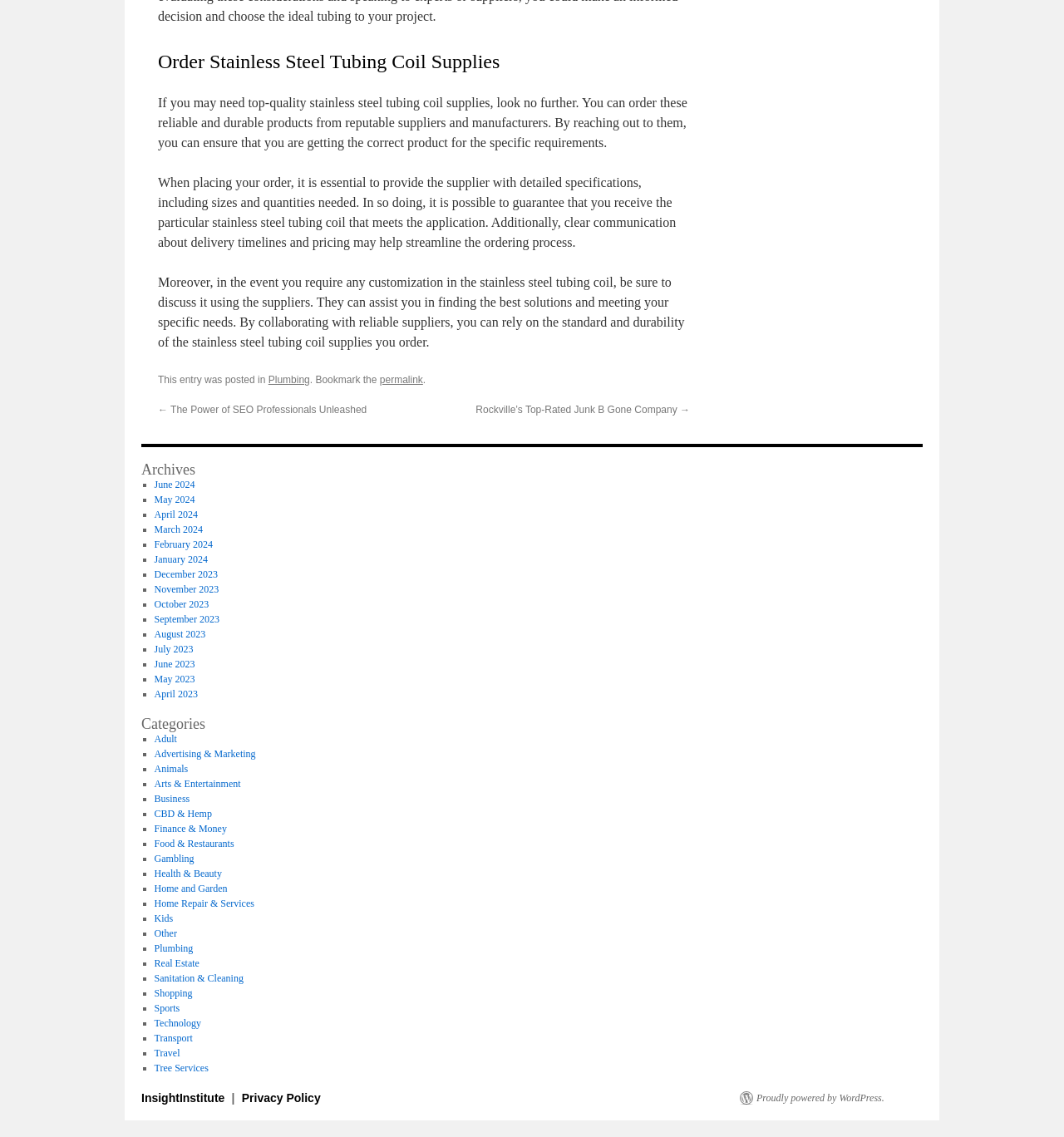Respond to the question below with a single word or phrase:
What is the month of the earliest archive?

June 2023